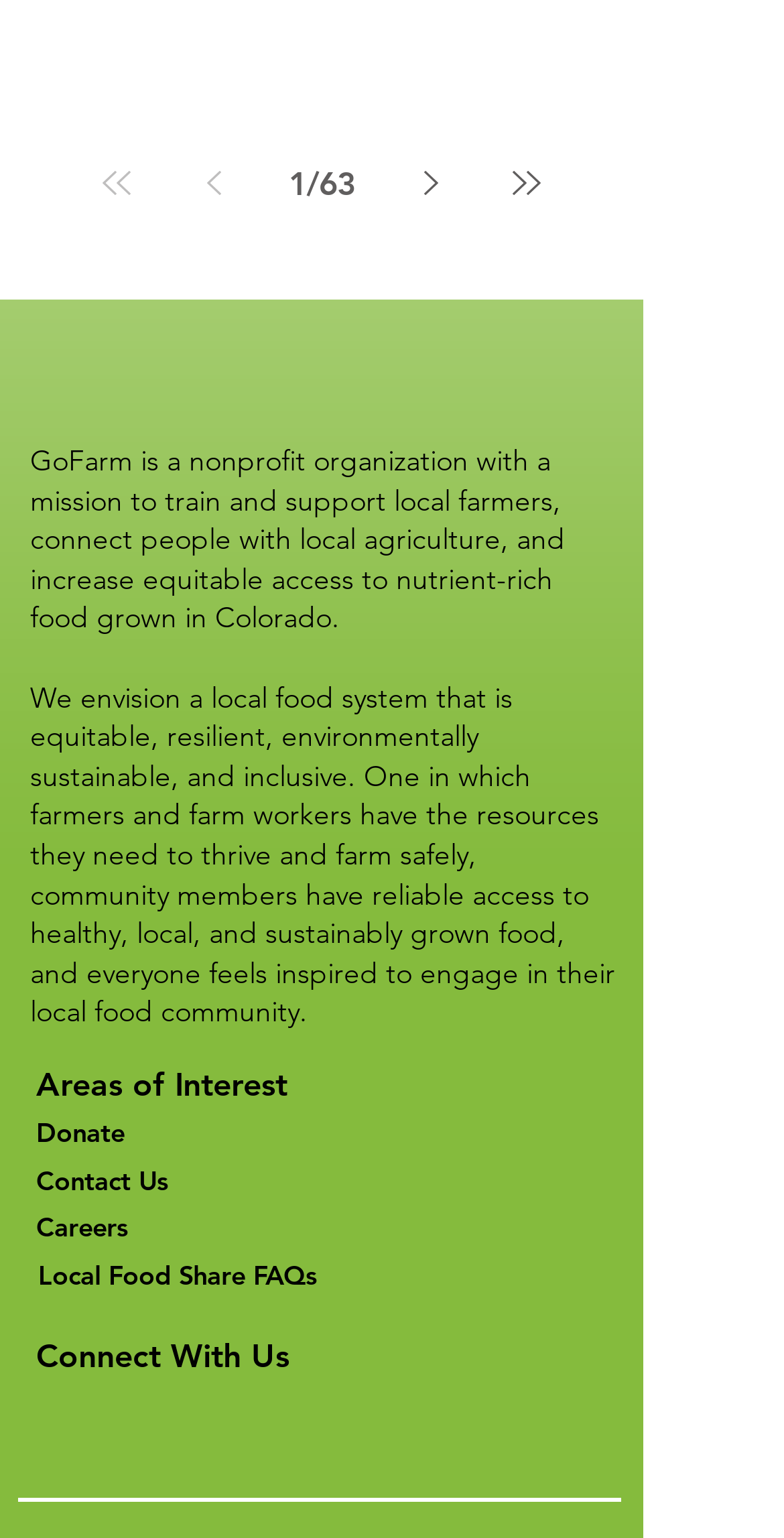Using the element description: "aria-label="Black Instagram Icon"", determine the bounding box coordinates for the specified UI element. The coordinates should be four float numbers between 0 and 1, [left, top, right, bottom].

[0.172, 0.911, 0.262, 0.956]